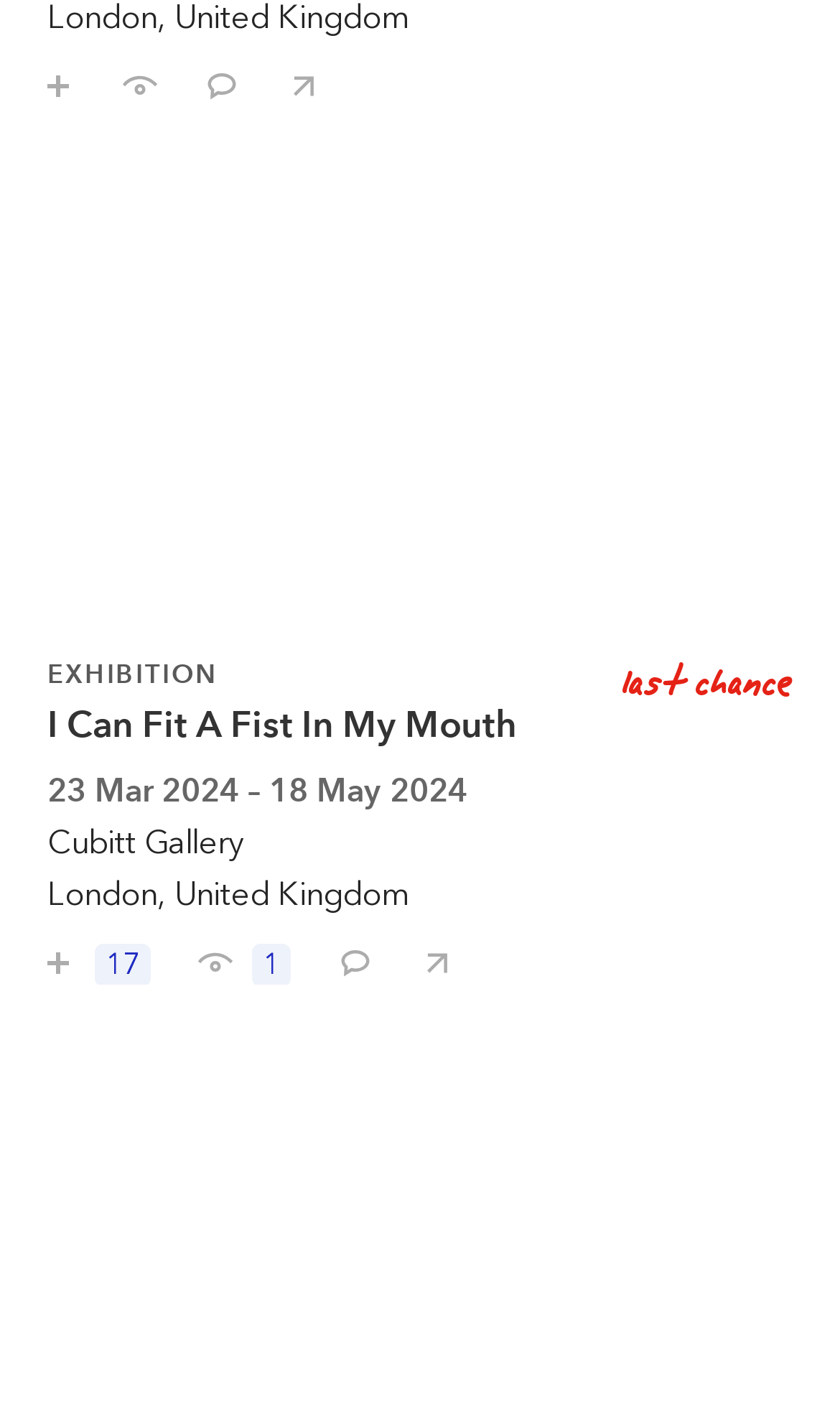Identify the bounding box coordinates of the region that should be clicked to execute the following instruction: "Share A New Nature with your friends".

[0.31, 0.03, 0.382, 0.076]